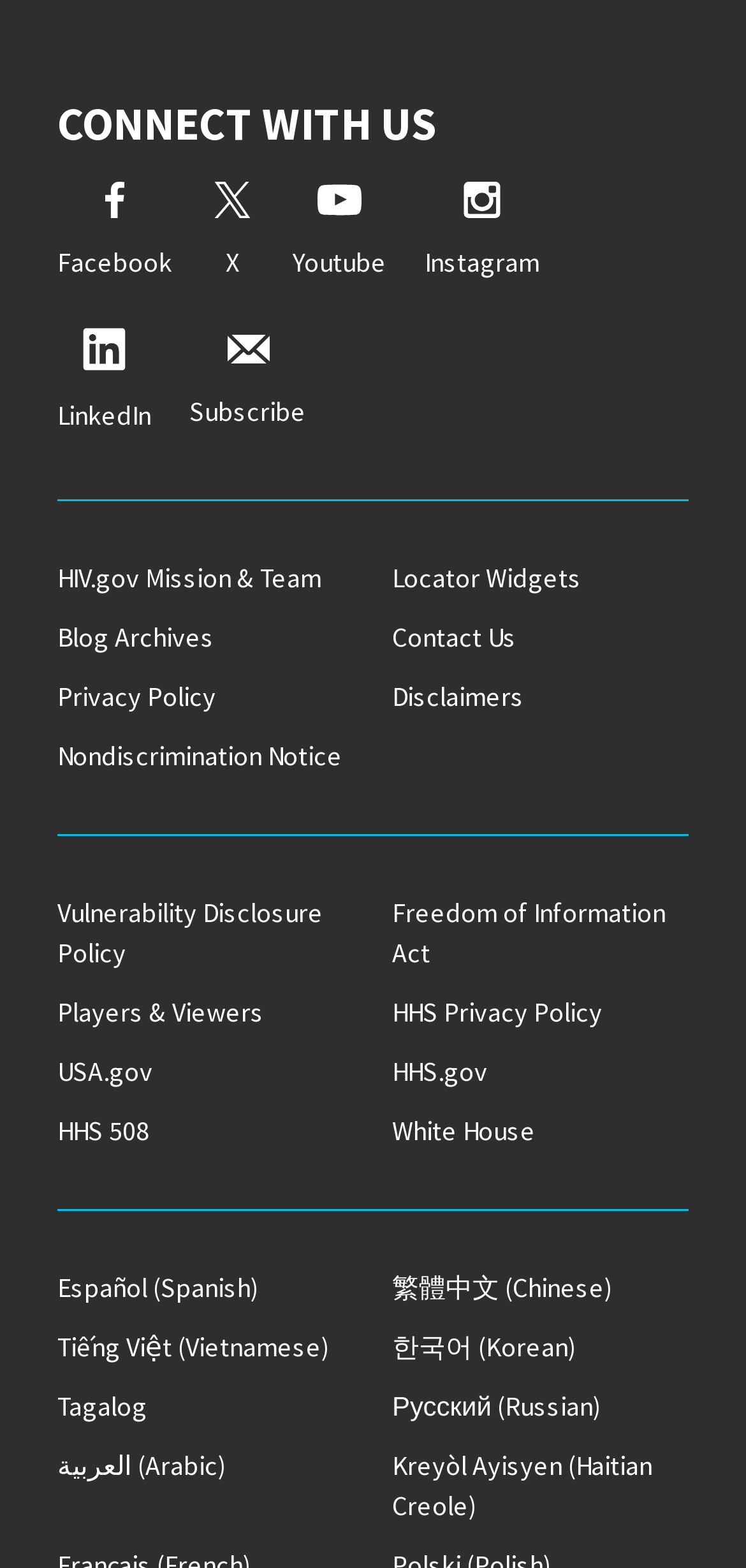How many social media links are there?
Please answer the question with a single word or phrase, referencing the image.

4